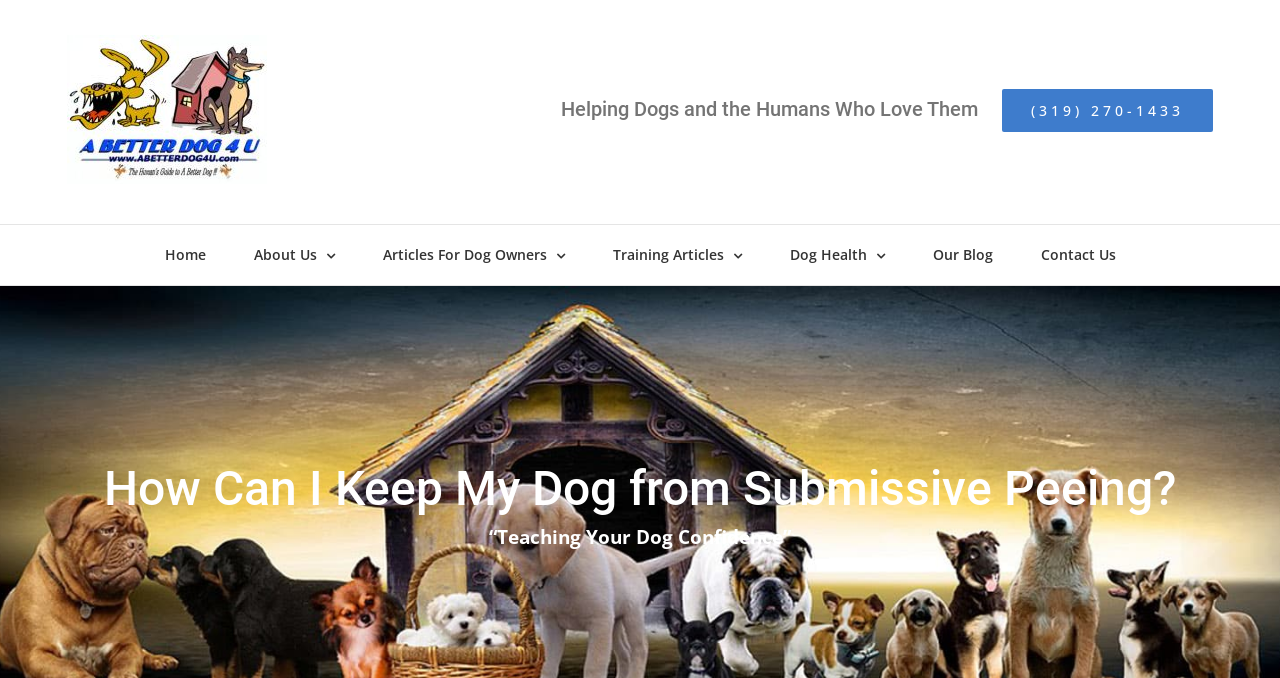What is the main topic of the webpage?
Please answer the question with a detailed and comprehensive explanation.

I found the main topic by looking at the heading element with the bounding box coordinates [0.023, 0.679, 0.977, 0.764] and noticing that it says 'How Can I Keep My Dog from Submissive Peeing?'.